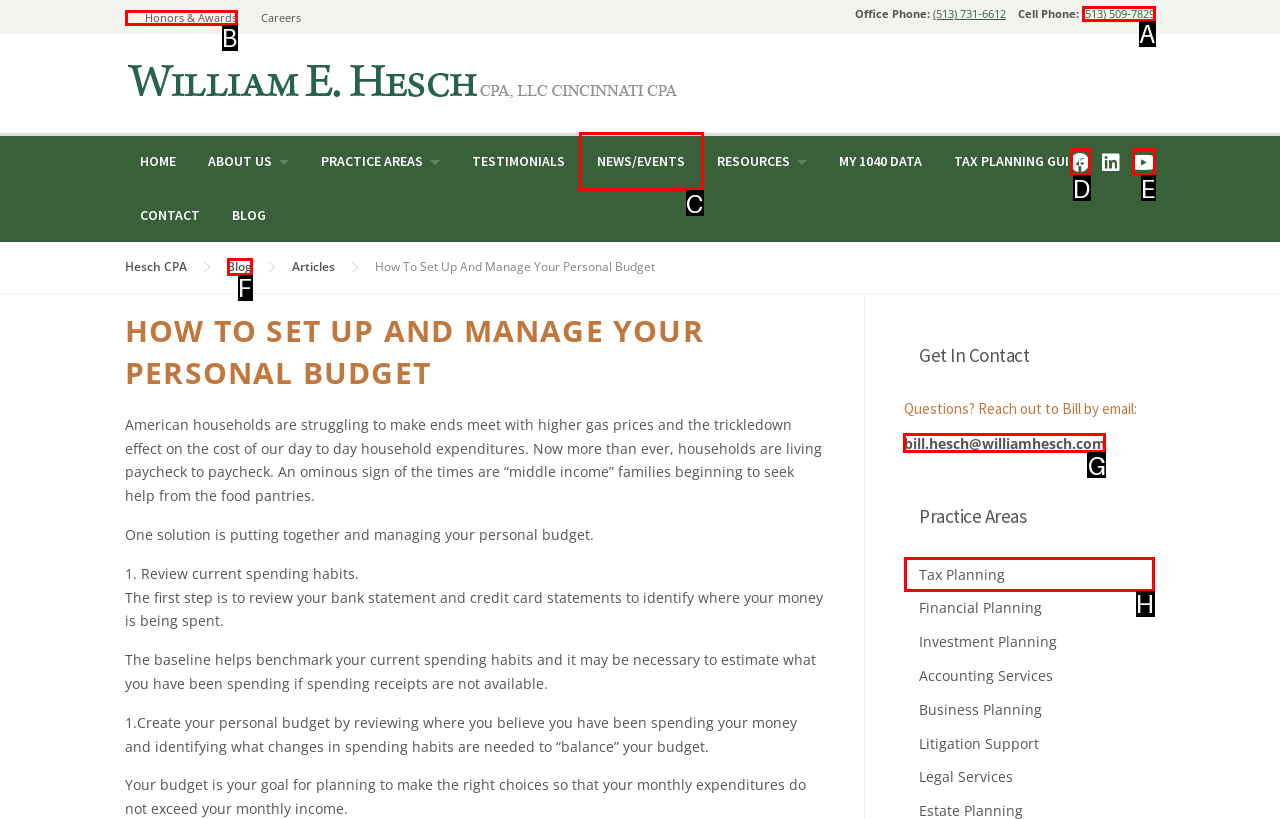Identify which HTML element to click to fulfill the following task: Contact Bill by email. Provide your response using the letter of the correct choice.

G